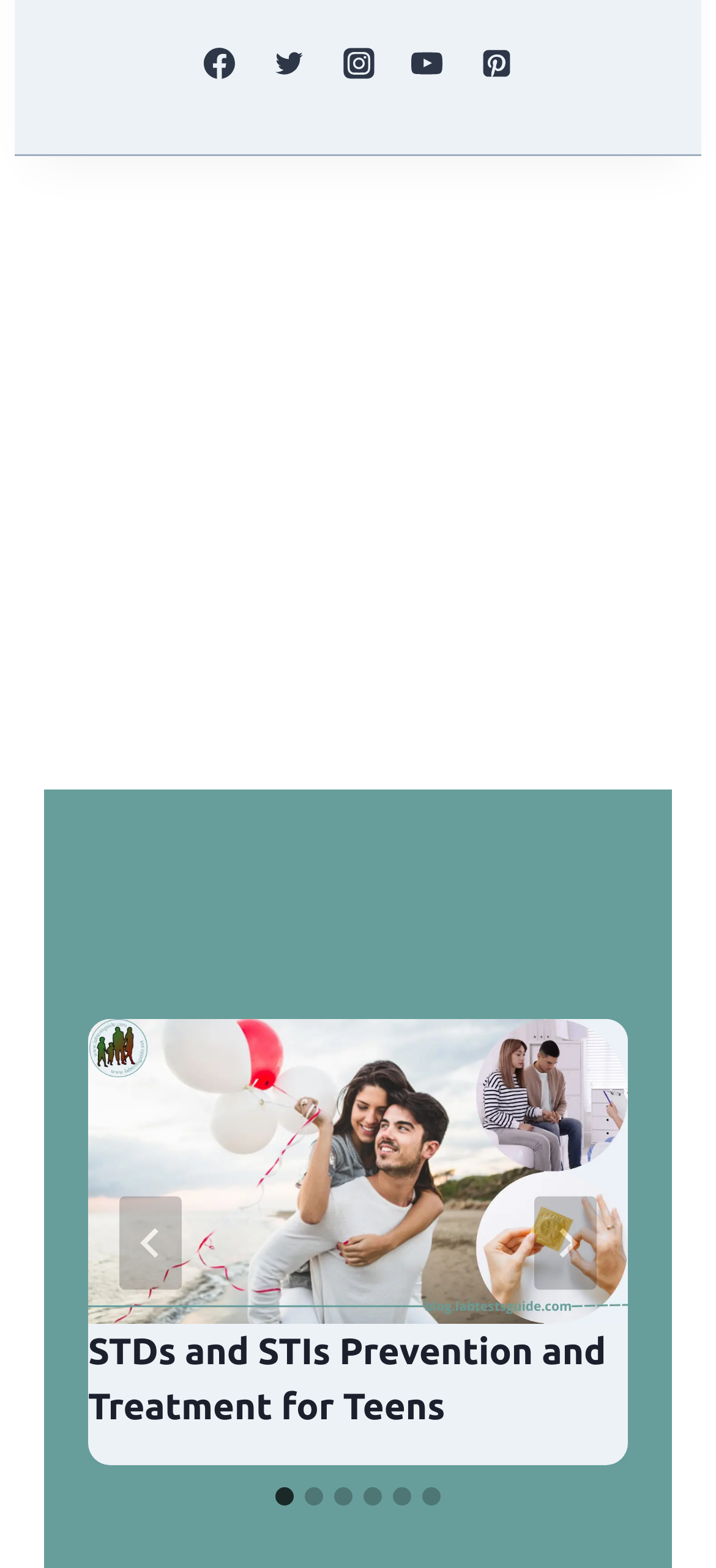Please provide the bounding box coordinates for the UI element as described: "Pinterest". The coordinates must be four floats between 0 and 1, represented as [left, top, right, bottom].

[0.651, 0.02, 0.738, 0.06]